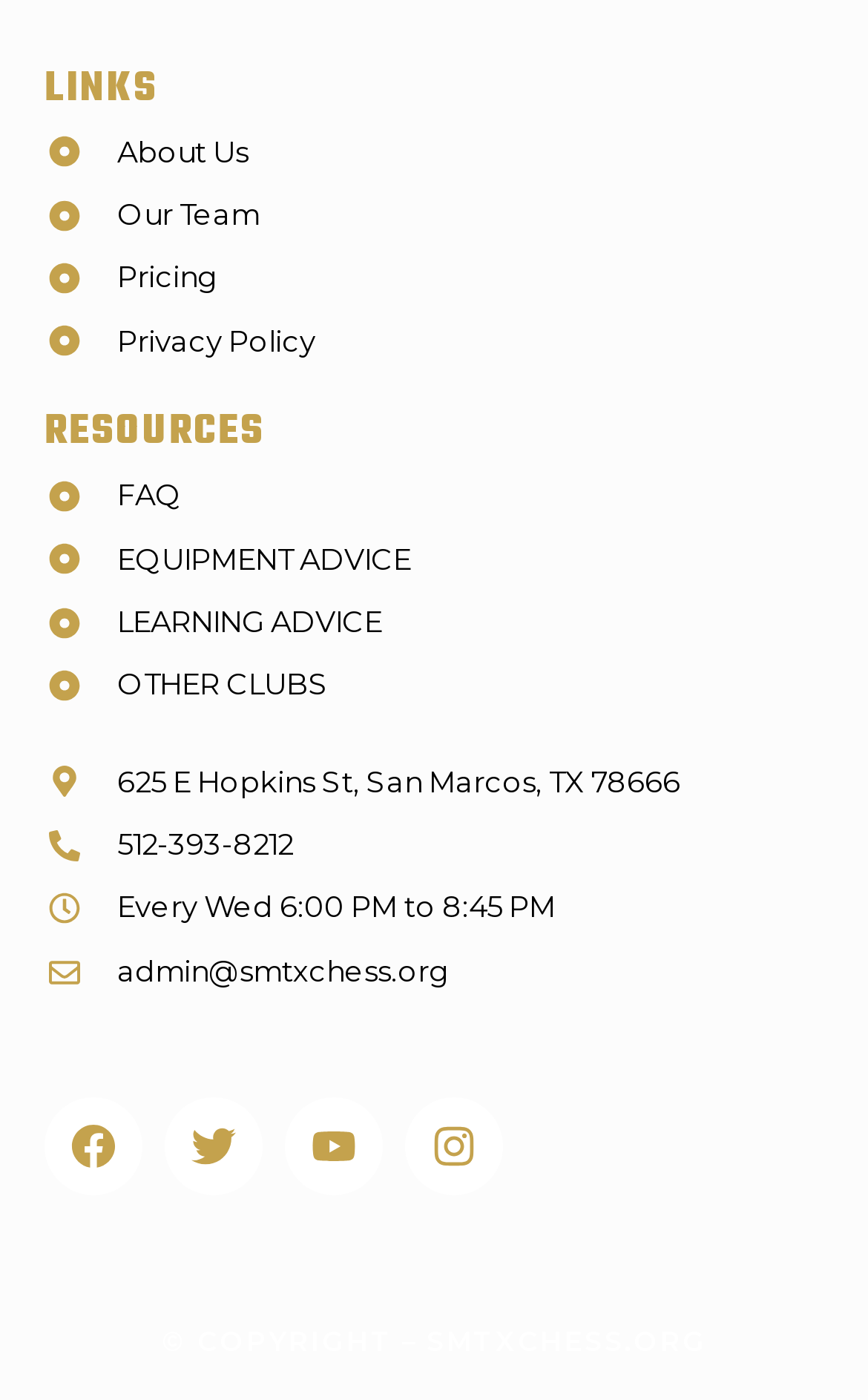Highlight the bounding box coordinates of the element you need to click to perform the following instruction: "View Pricing."

[0.135, 0.185, 0.25, 0.21]